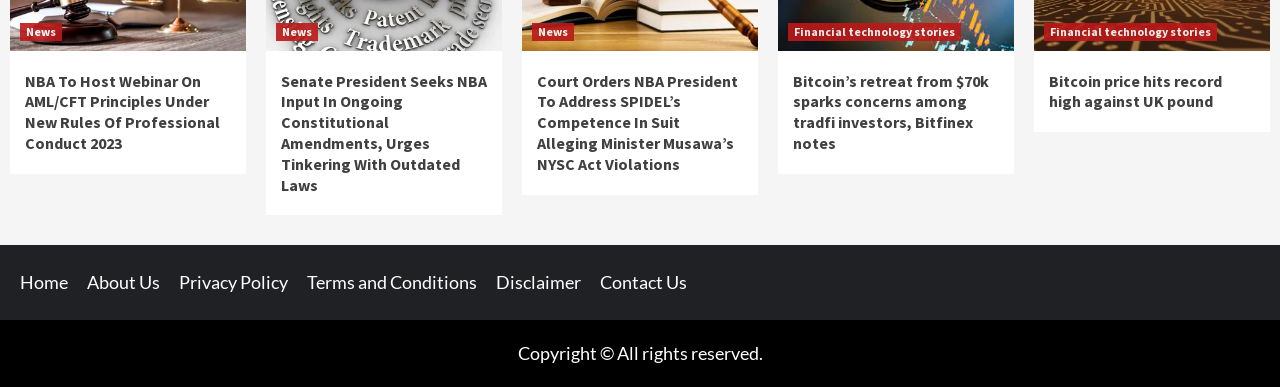Can you specify the bounding box coordinates of the area that needs to be clicked to fulfill the following instruction: "Click on the 'News' link"?

[0.016, 0.058, 0.048, 0.105]